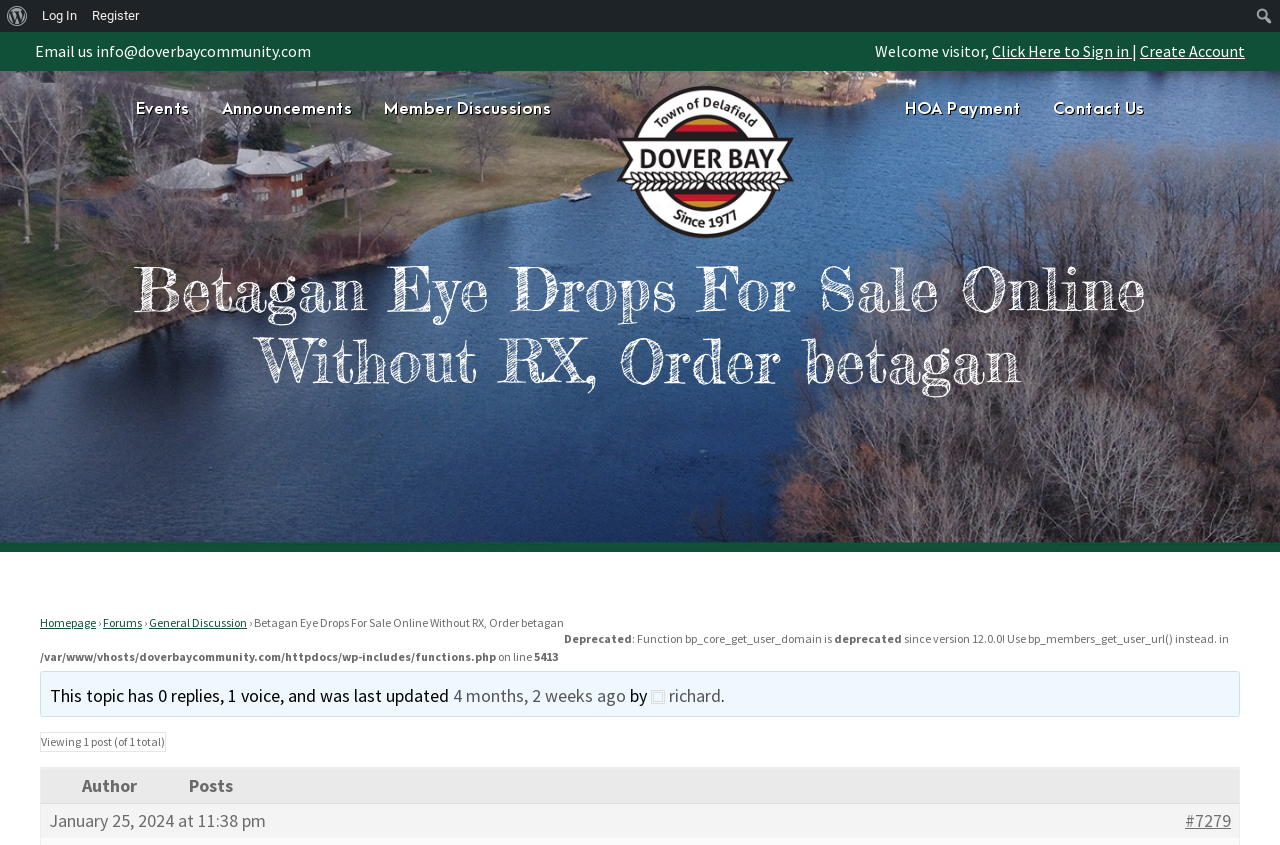Please determine the heading text of this webpage.

Betagan Eye Drops For Sale Online Without RX, Order betagan